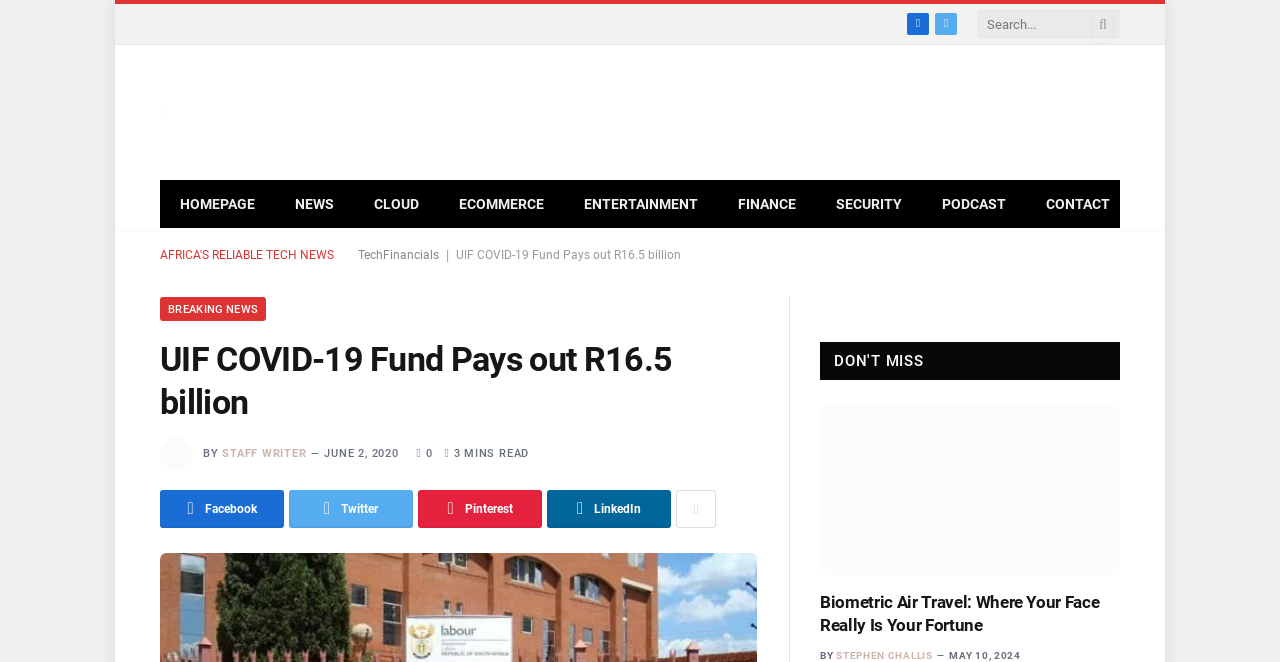Locate the bounding box coordinates of the area where you should click to accomplish the instruction: "Read breaking news".

[0.125, 0.449, 0.208, 0.485]